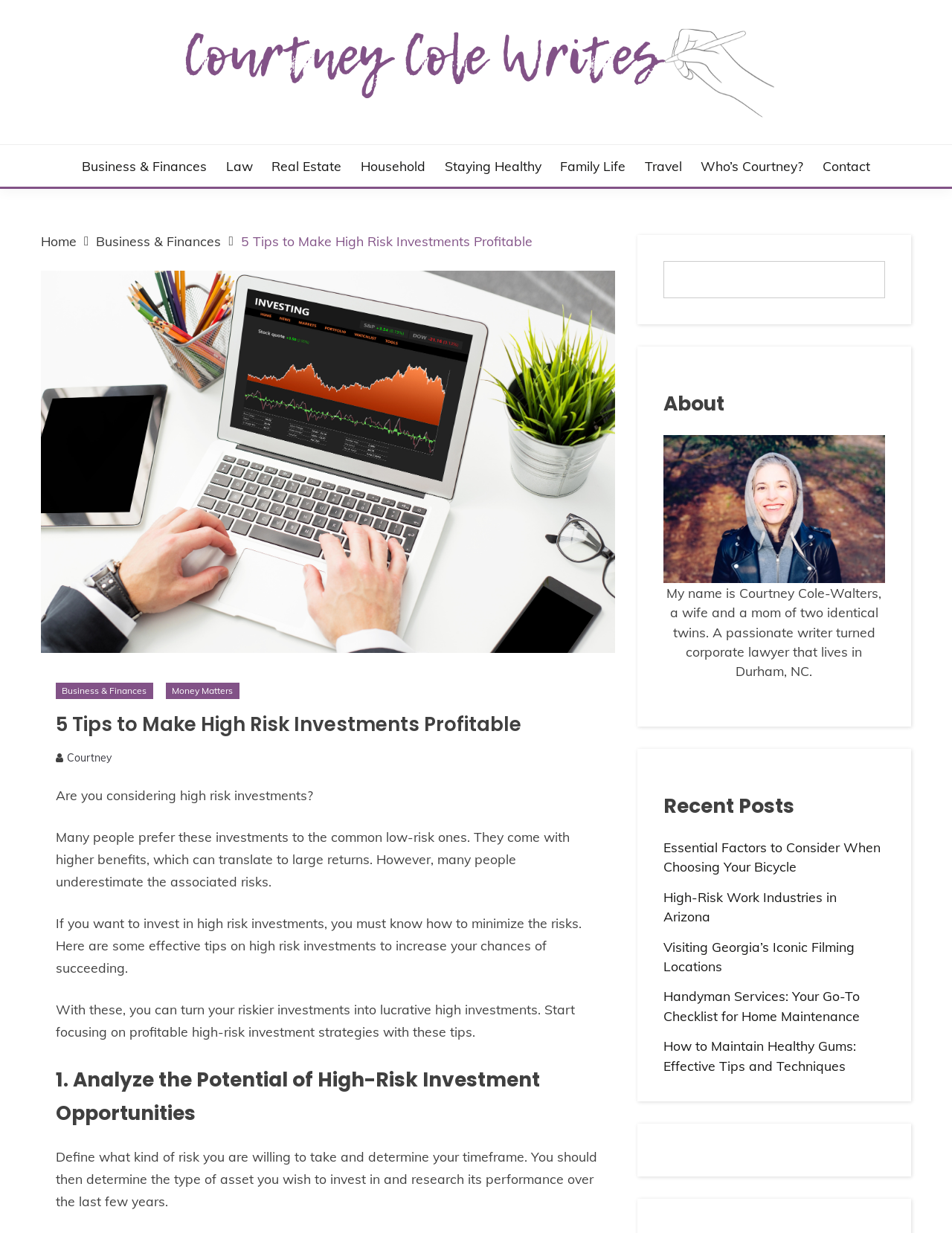Find the bounding box coordinates for the UI element that matches this description: "High-Risk Work Industries in Arizona".

[0.697, 0.721, 0.879, 0.75]